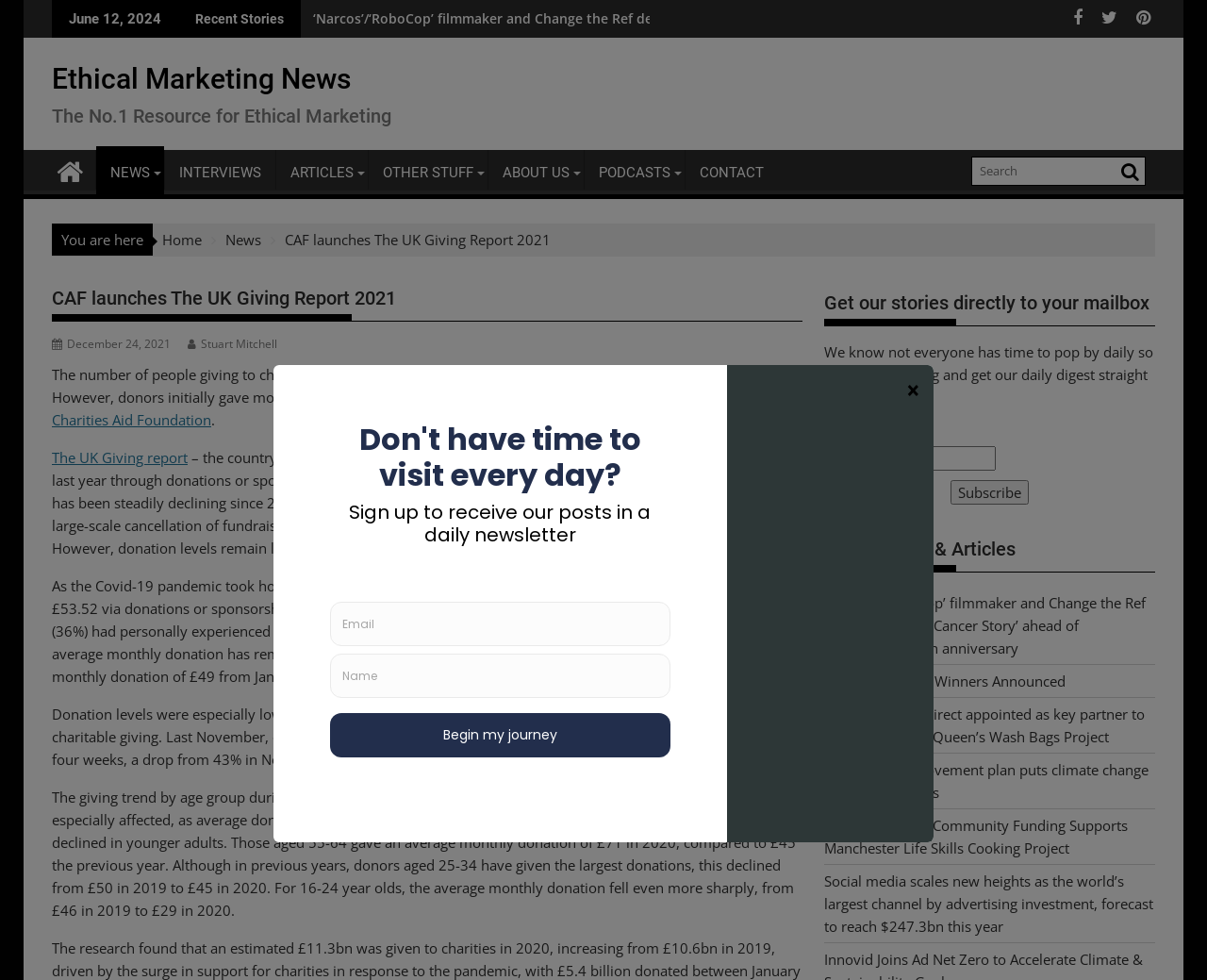For the element described, predict the bounding box coordinates as (top-left x, top-left y, bottom-right x, bottom-right y). All values should be between 0 and 1. Element description: 2024 Grand Clio Winners Announced

[0.525, 0.0, 0.73, 0.038]